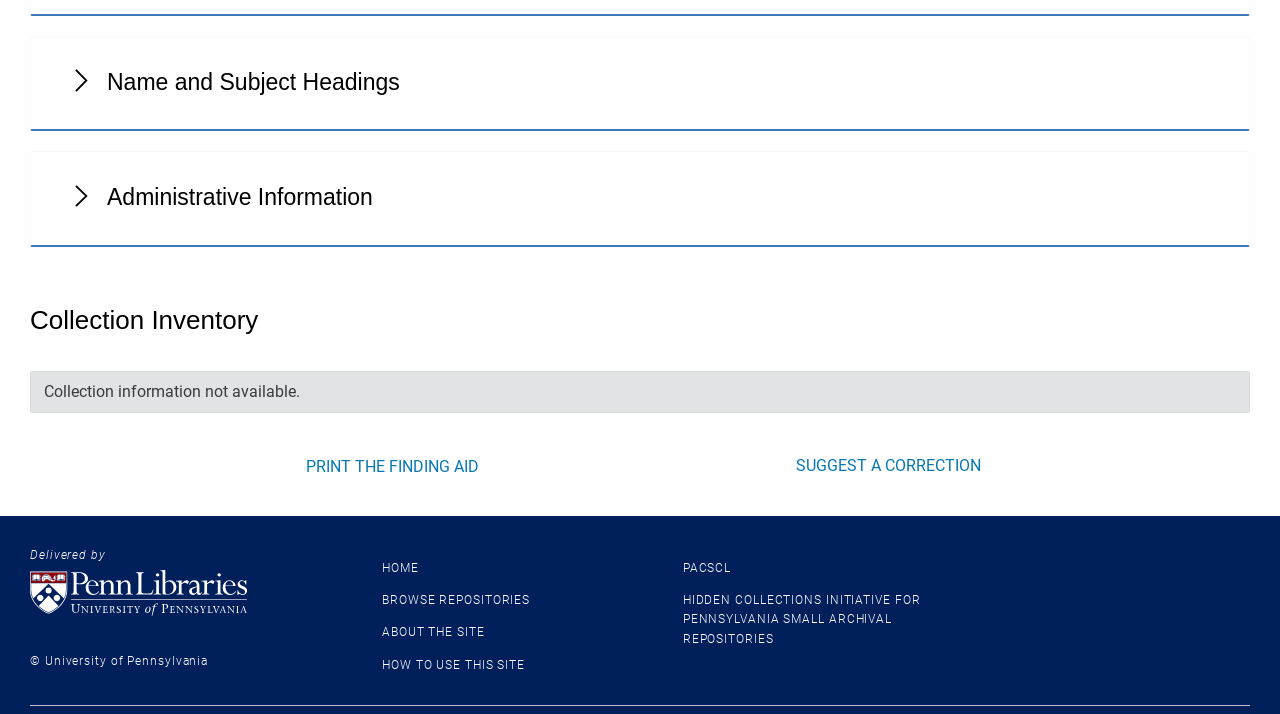Please find the bounding box coordinates of the element's region to be clicked to carry out this instruction: "Book a trip".

None